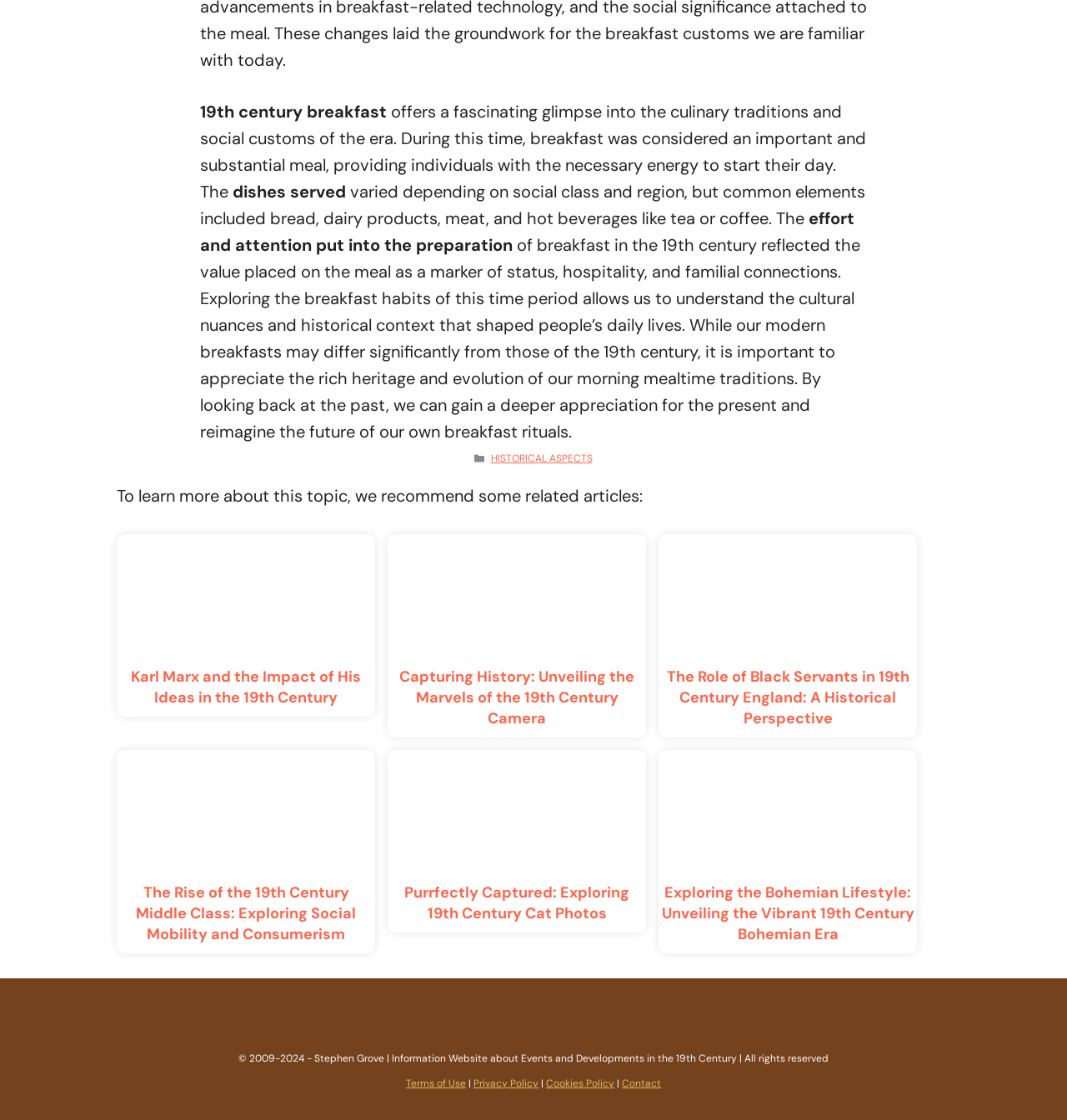Please reply to the following question with a single word or a short phrase:
What are some related articles recommended on this webpage?

5 articles